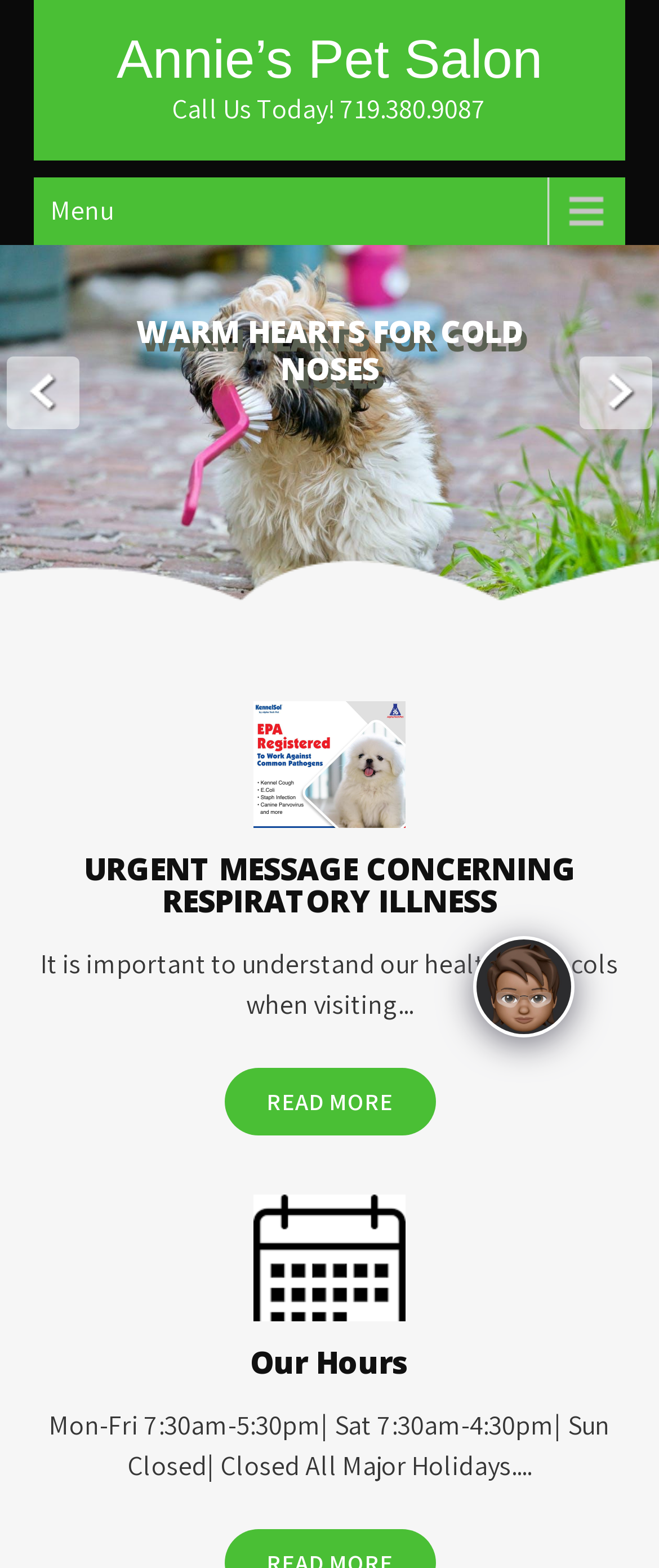Please give a concise answer to this question using a single word or phrase: 
What are the hours of operation?

Mon-Fri 7:30am-5:30pm, Sat 7:30am-4:30pm, Sun Closed